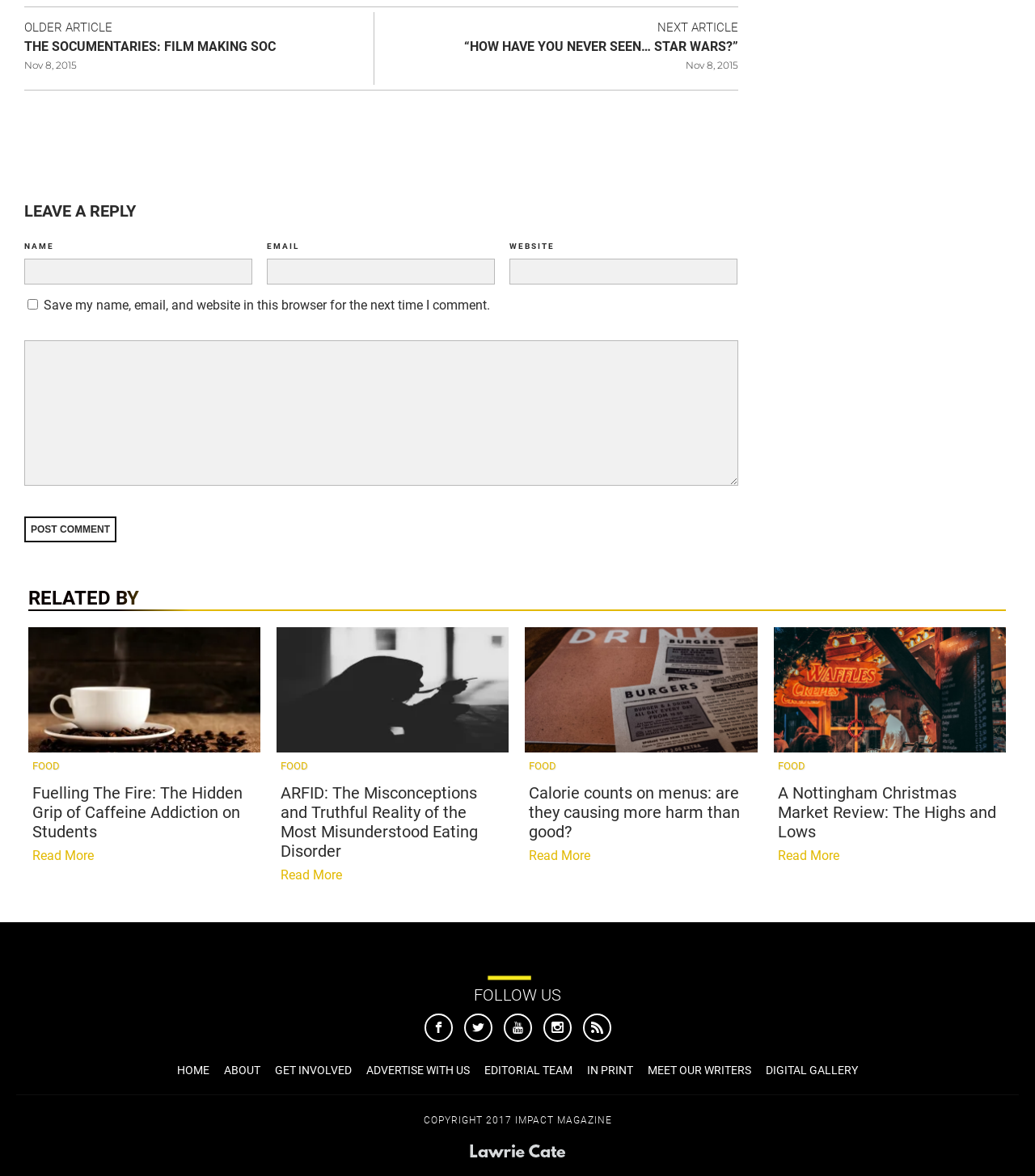Identify the bounding box of the UI component described as: "Research".

None